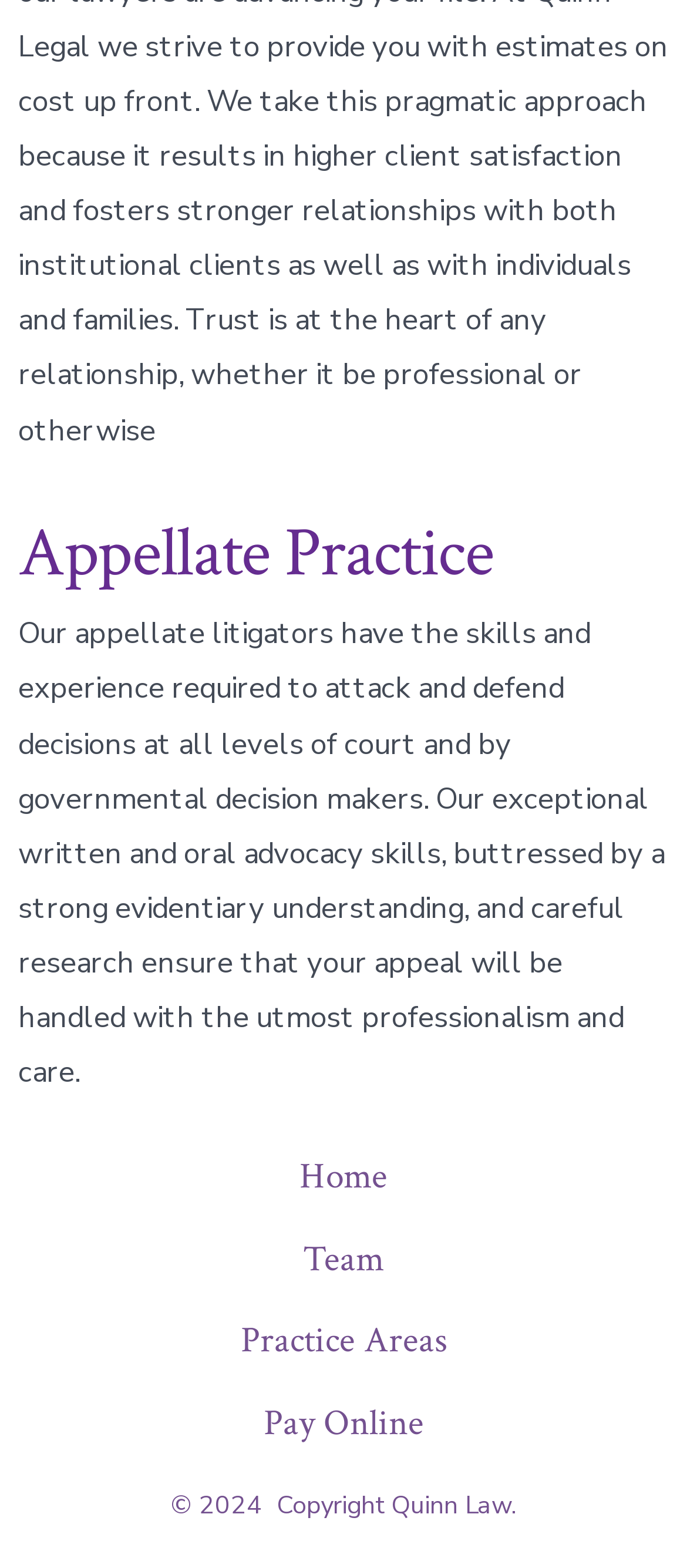Bounding box coordinates are specified in the format (top-left x, top-left y, bottom-right x, bottom-right y). All values are floating point numbers bounded between 0 and 1. Please provide the bounding box coordinate of the region this sentence describes: Team

[0.0, 0.777, 1.0, 0.83]